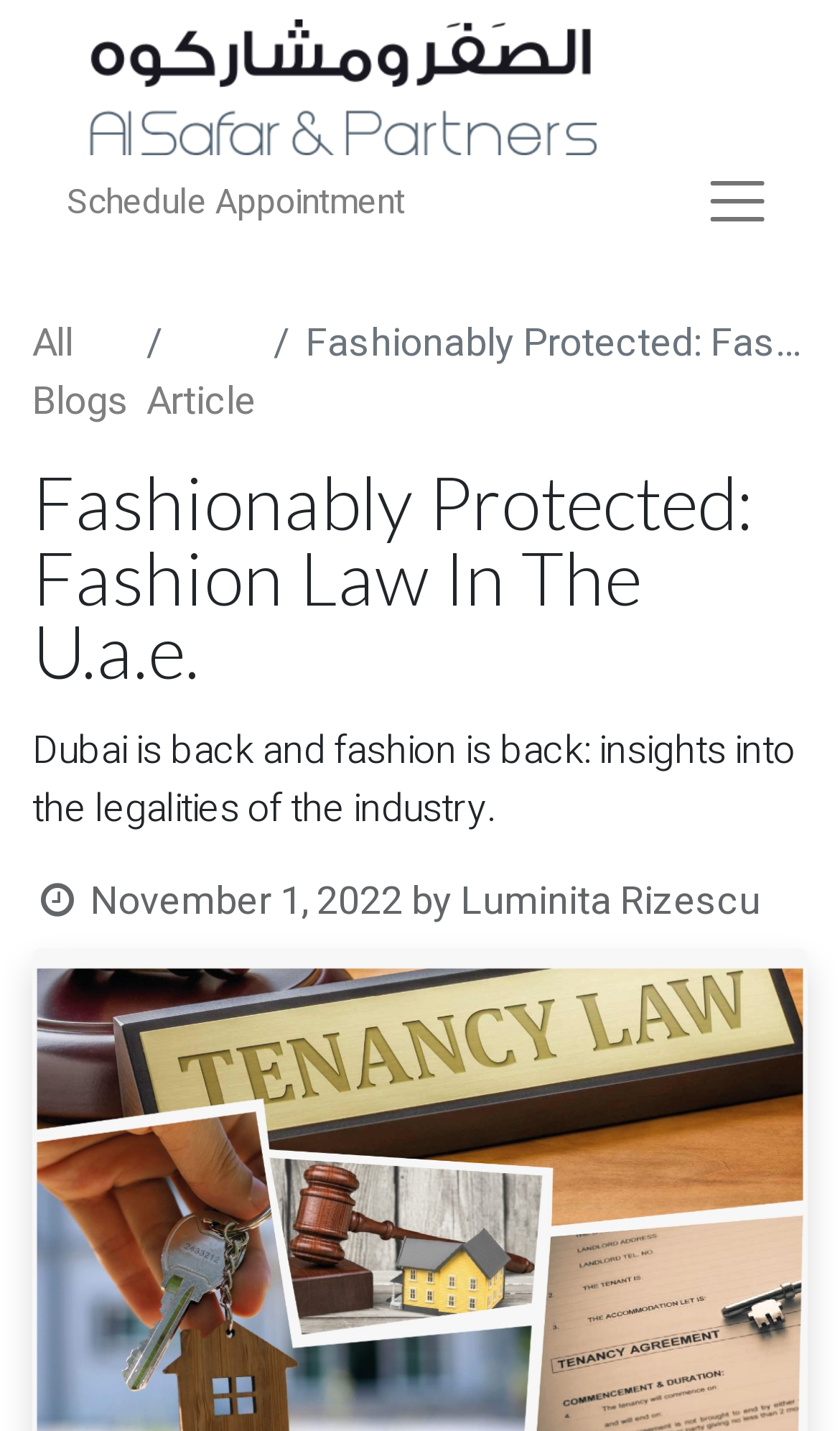What is the purpose of the button at the top right corner?
Please provide a single word or phrase based on the screenshot.

Schedule Appointment